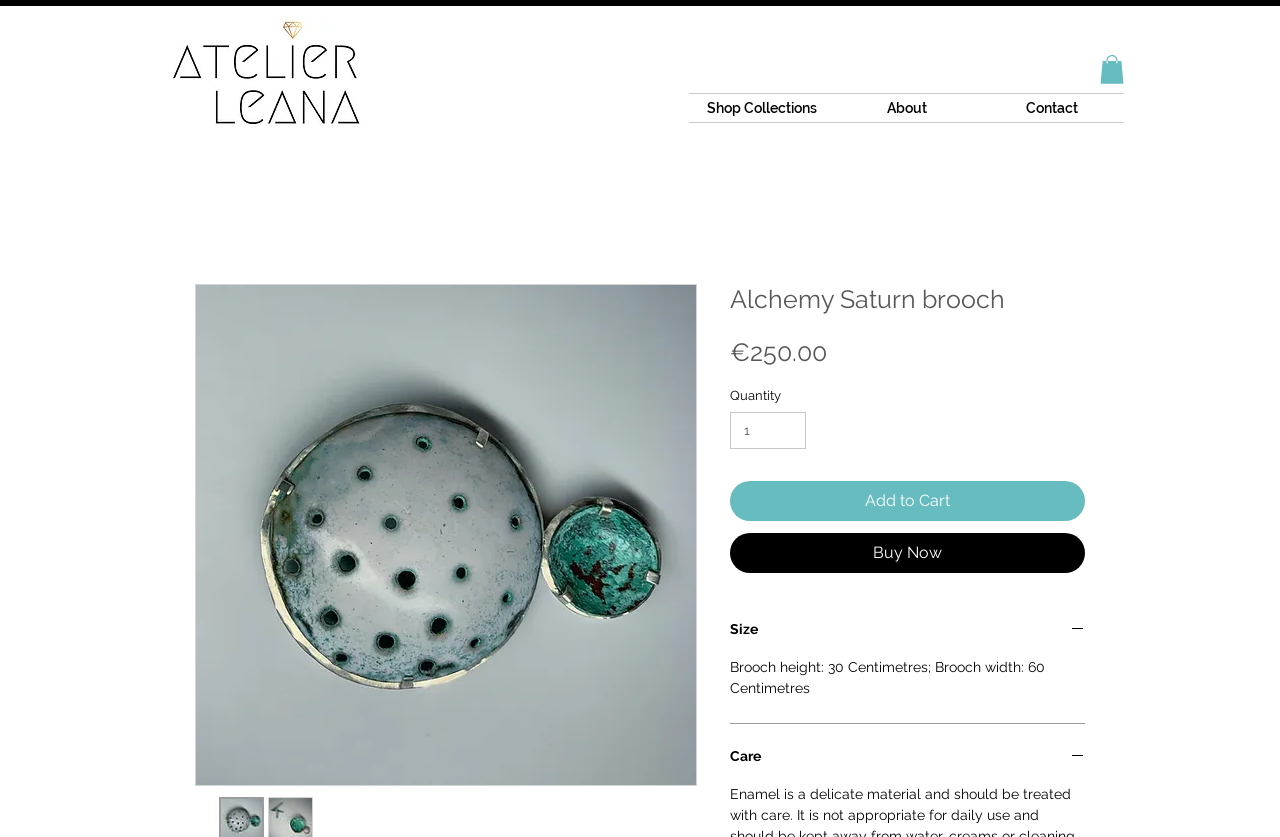Offer a meticulous caption that includes all visible features of the webpage.

This webpage is about a unique brooch, specifically the Alchemy Saturn brooch, made from enamelled and patinated copper, set in sterling silver. 

At the top left corner, there is the Atelier Leana logo, which is an image linked to the website's homepage. On the top right corner, there is a button with an image, likely a shopping cart or account icon. 

Below the logo, there is a navigation menu labeled "Site" with three links: "Shop Collections", "About", and "Contact". 

The main content of the page is dedicated to the Alchemy Saturn brooch. There is a large image of the brooch, taking up most of the page's width. Above the image, there is a heading with the brooch's name. 

Below the image, there is a section with product details. The price of the brooch, €250.00, is displayed prominently. There are also fields for selecting the quantity and a button to add the item to the cart. Additionally, there are buttons to buy the item now and to select the size. 

When the size button is expanded, a heading with the text "Size" appears, accompanied by an image. 

Further down, there is a section with product specifications, including the brooch's height and width. 

Finally, there is a button labeled "Care" which, when expanded, displays a heading with the same text and an image.